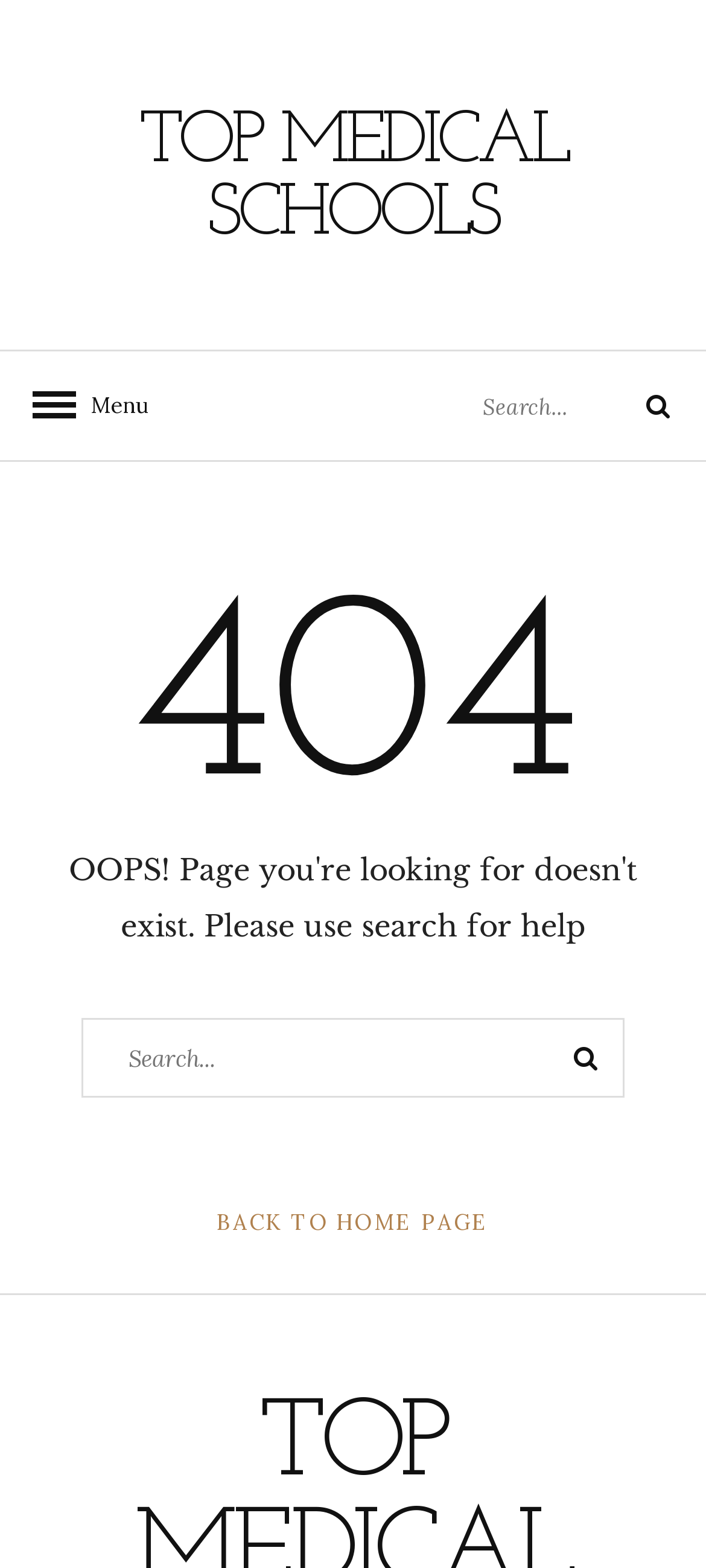Provide the bounding box coordinates of the UI element this sentence describes: "parent_node: Search for: name="s" placeholder="Search..."".

[0.632, 0.224, 0.868, 0.293]